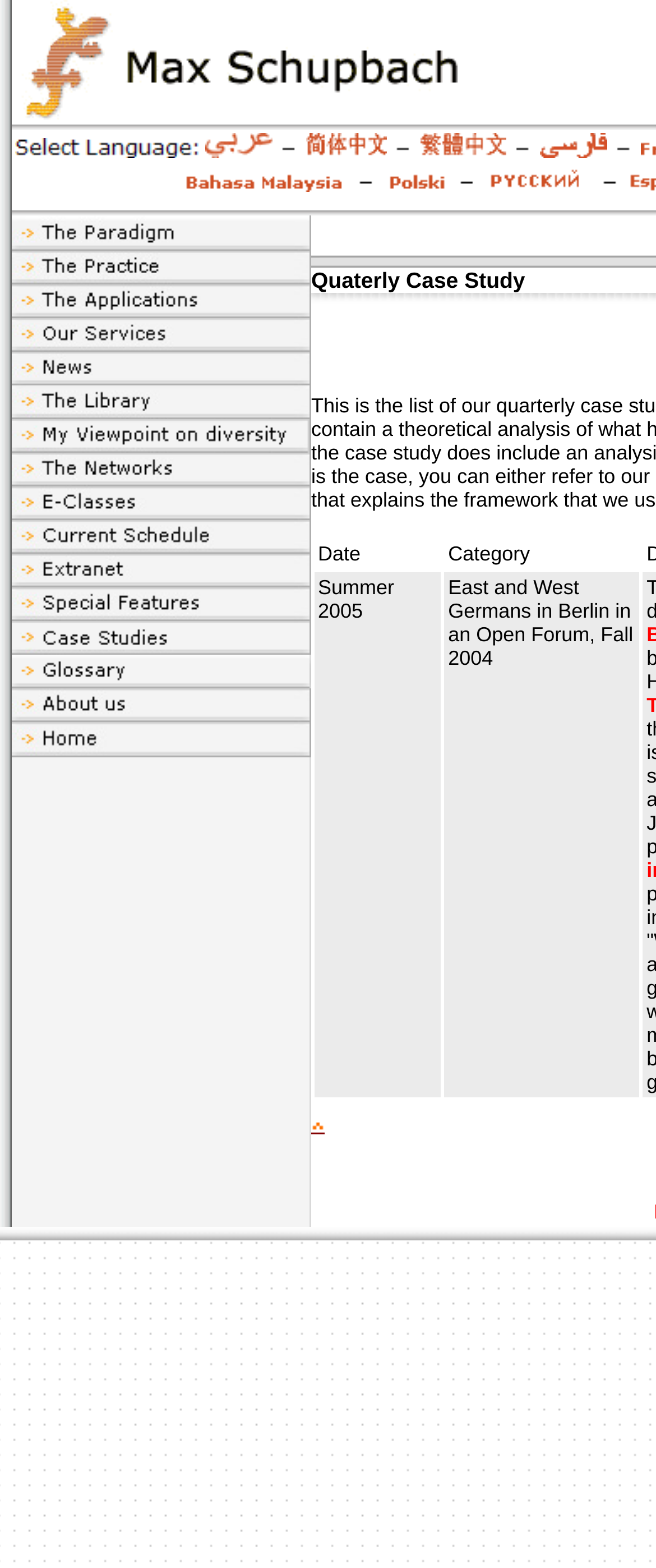What is the language of the link at the top right corner?
Based on the image, respond with a single word or phrase.

Arabic